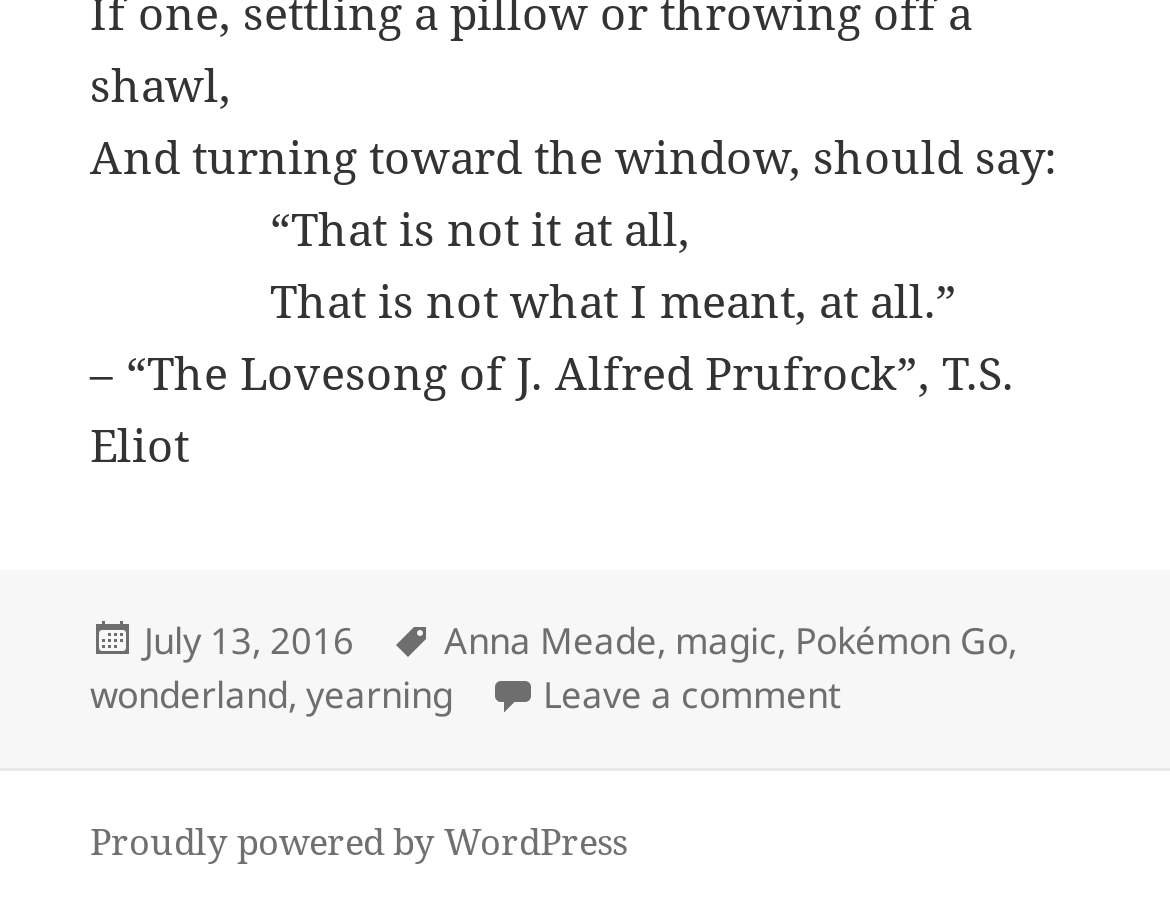Provide the bounding box coordinates for the area that should be clicked to complete the instruction: "Click on the link to view the post about 'wonderland'".

[0.077, 0.731, 0.246, 0.79]